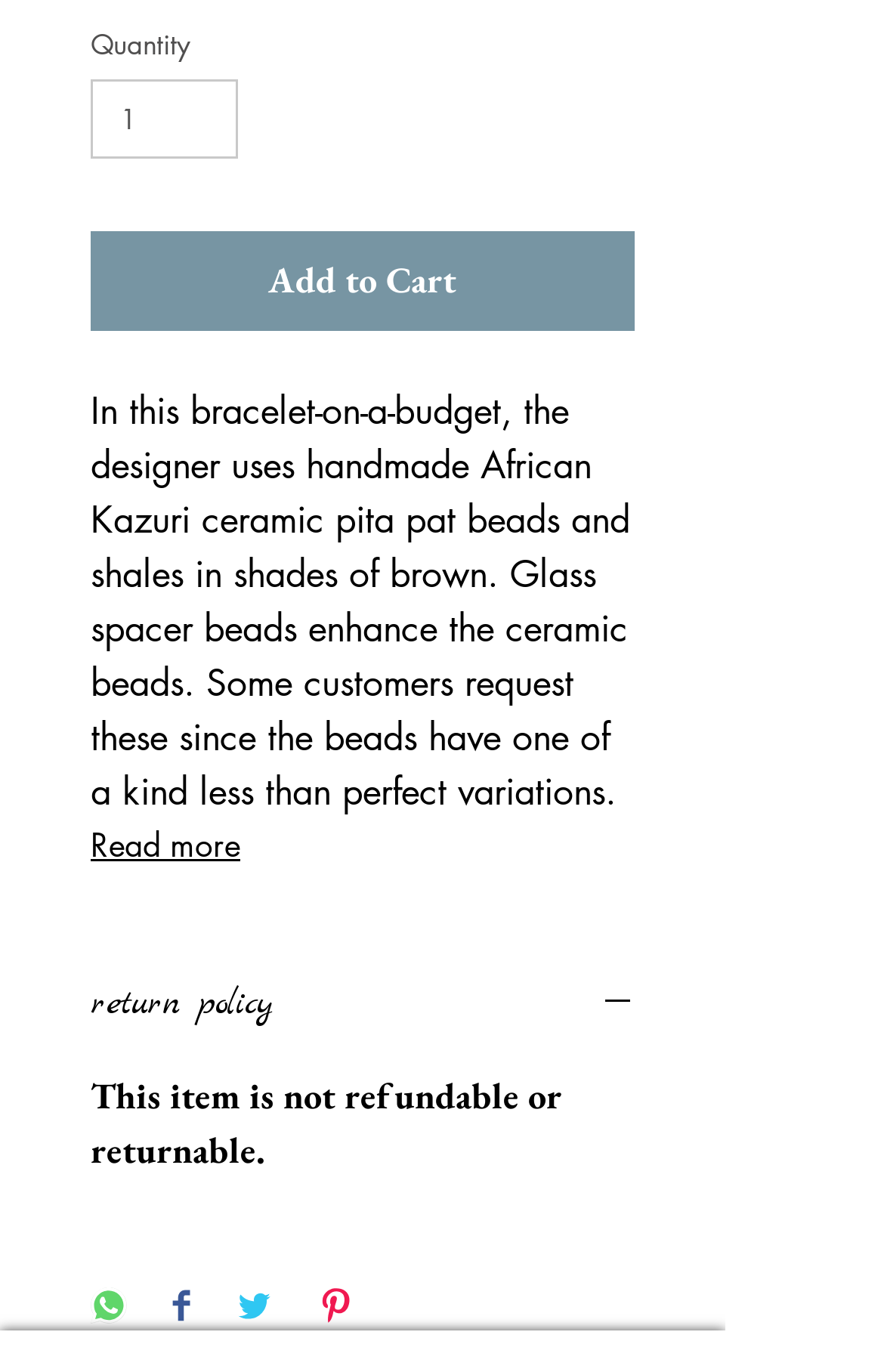Locate the bounding box coordinates of the element that needs to be clicked to carry out the instruction: "View return policy". The coordinates should be given as four float numbers ranging from 0 to 1, i.e., [left, top, right, bottom].

[0.103, 0.714, 0.718, 0.751]